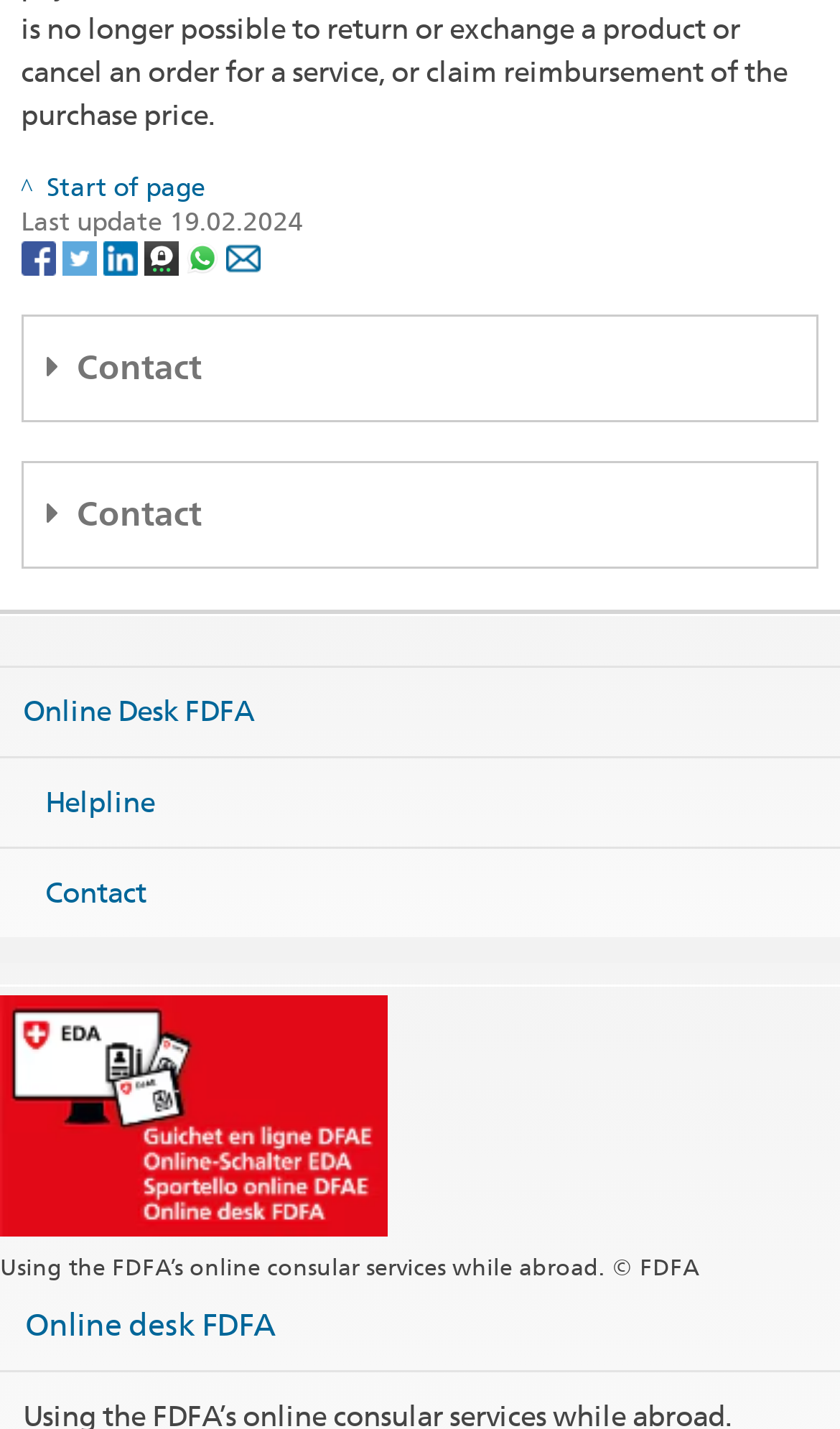Give a succinct answer to this question in a single word or phrase: 
What is the last update date?

19.02.2024